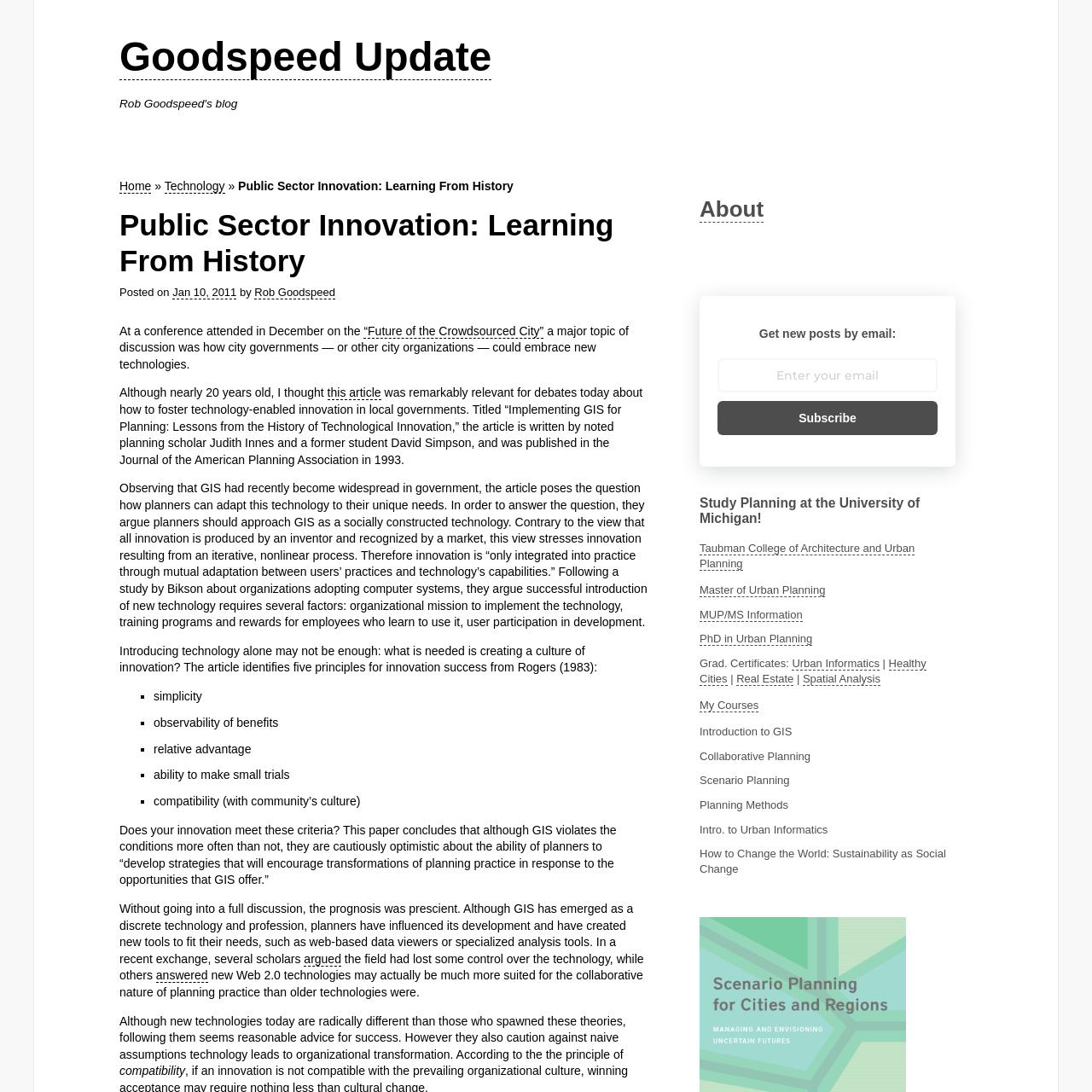Provide the bounding box coordinates of the section that needs to be clicked to accomplish the following instruction: "Learn about 'Urban Informatics' graduate certificate."

[0.725, 0.601, 0.805, 0.614]